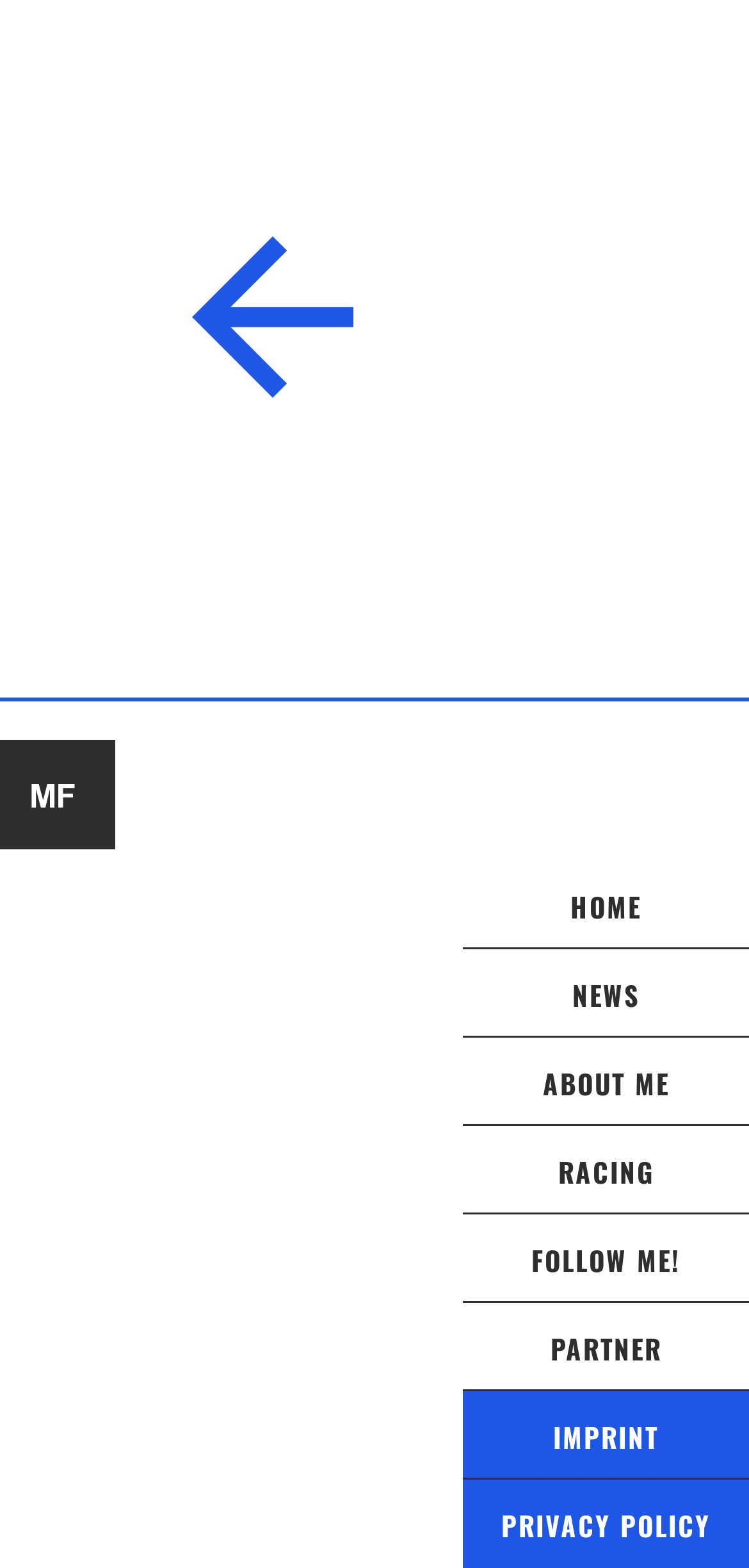Locate the bounding box coordinates of the clickable area needed to fulfill the instruction: "learn about the author".

[0.724, 0.678, 0.894, 0.703]